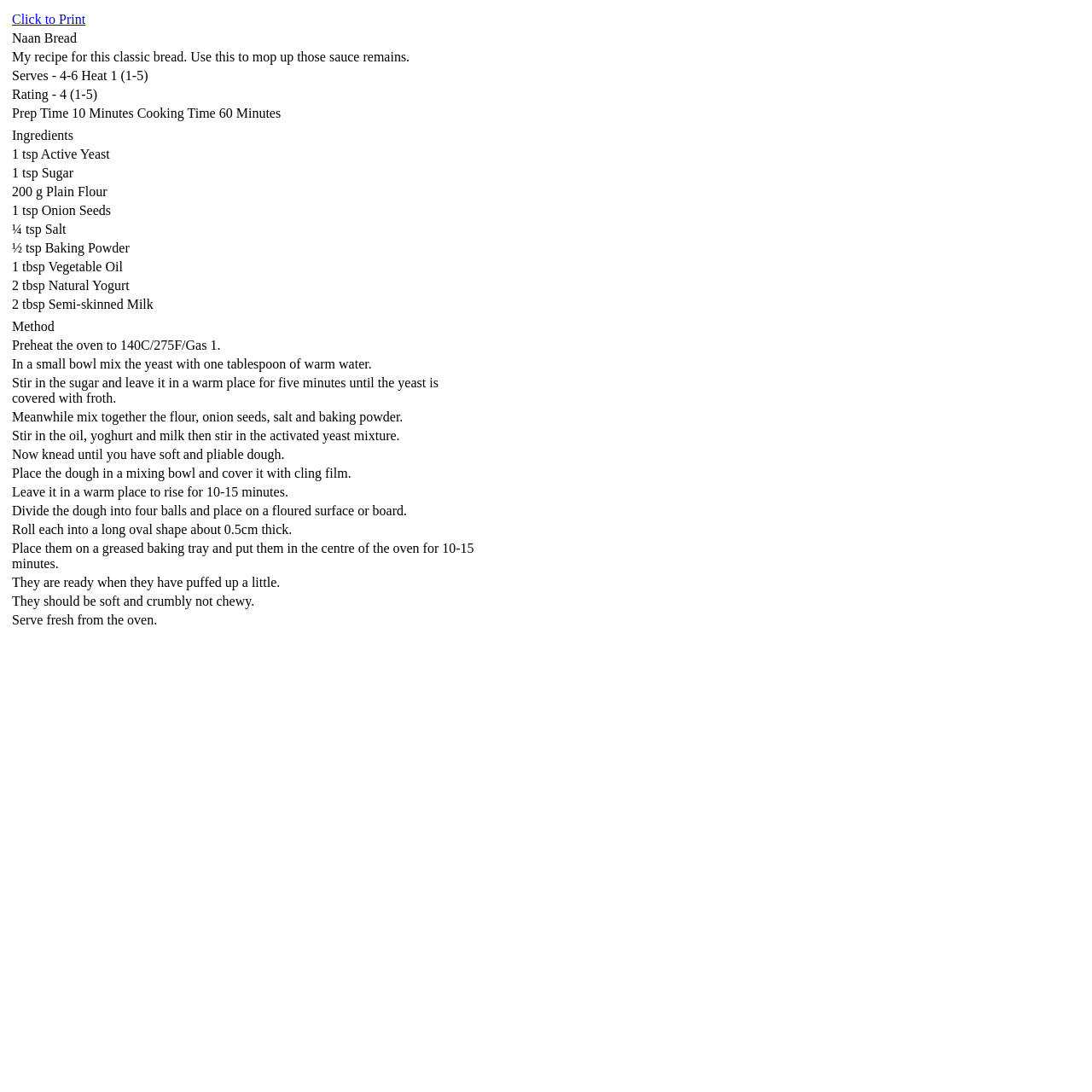Please provide a comprehensive response to the question below by analyzing the image: 
What is the purpose of leaving the dough in a warm place?

The purpose of leaving the dough in a warm place is mentioned in the 38th row of the table, which says 'Leave it in a warm place to rise for 10-15 minutes'.